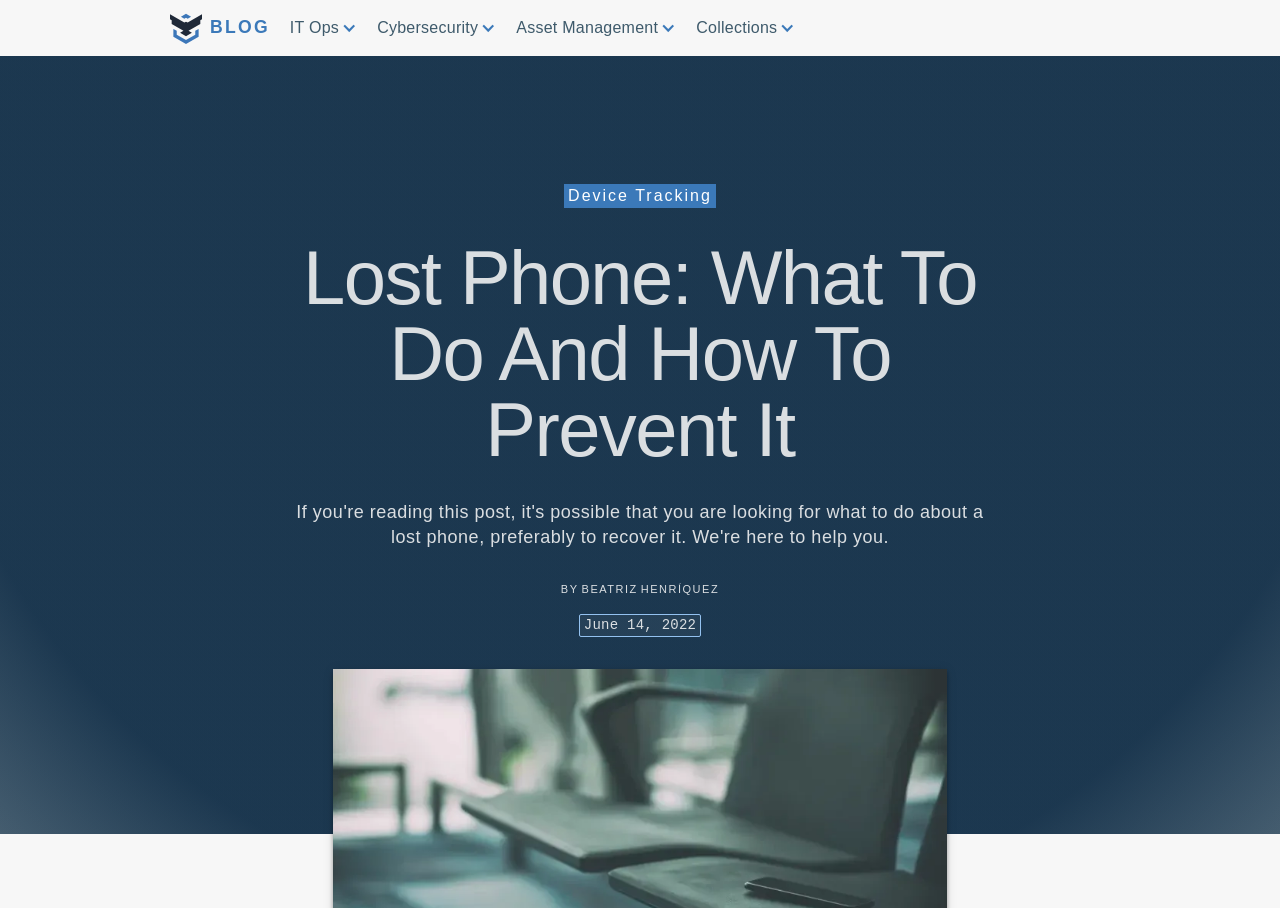What is the icon above the 'Prey Icon BLOG' link?
From the details in the image, answer the question comprehensively.

I found the icon by looking at the image element above the 'Prey Icon BLOG' link. The image is described as 'Prey Icon'.